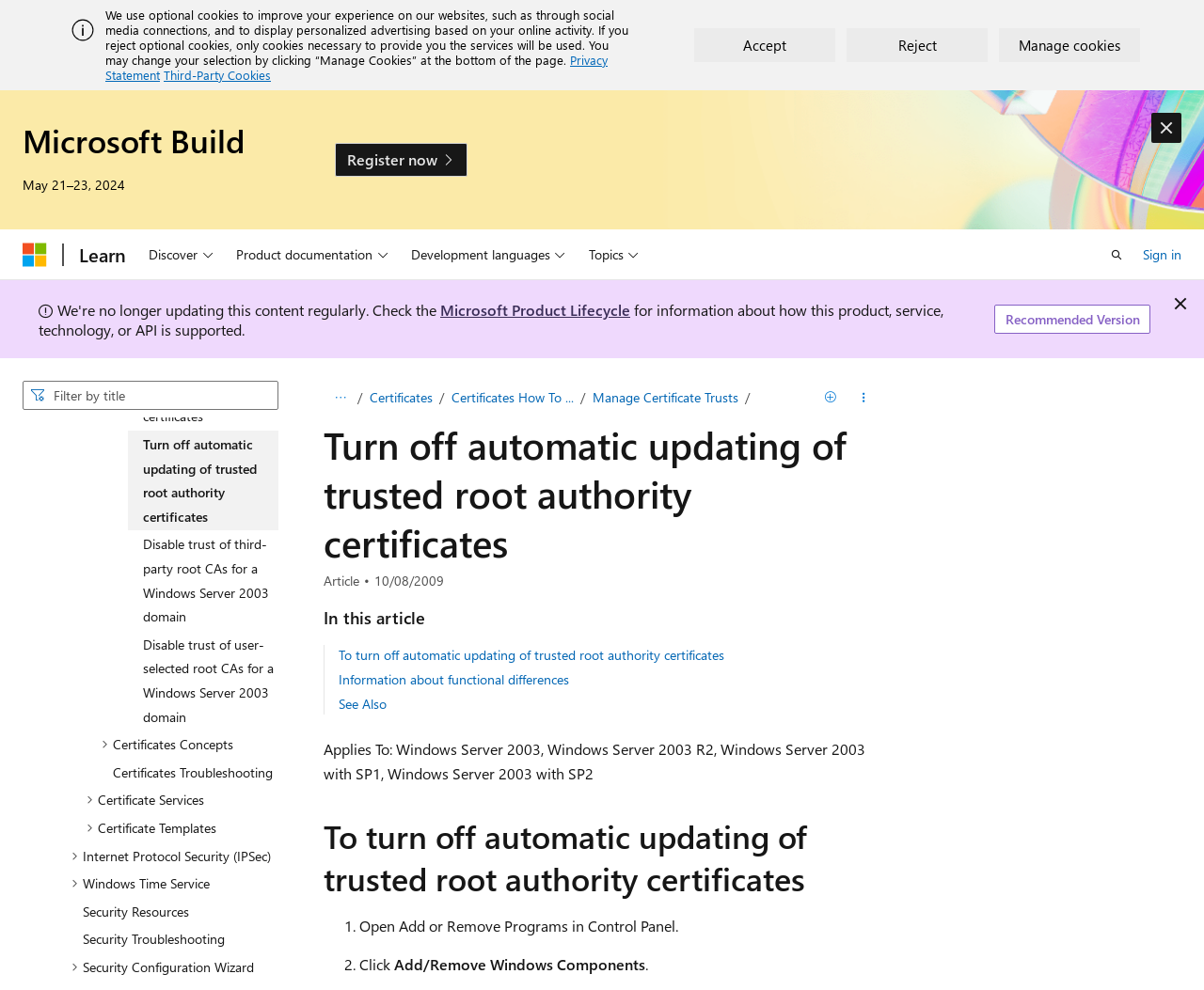Can you specify the bounding box coordinates of the area that needs to be clicked to fulfill the following instruction: "Click the 'REYES POLICE COLLECTABLES' link"?

None